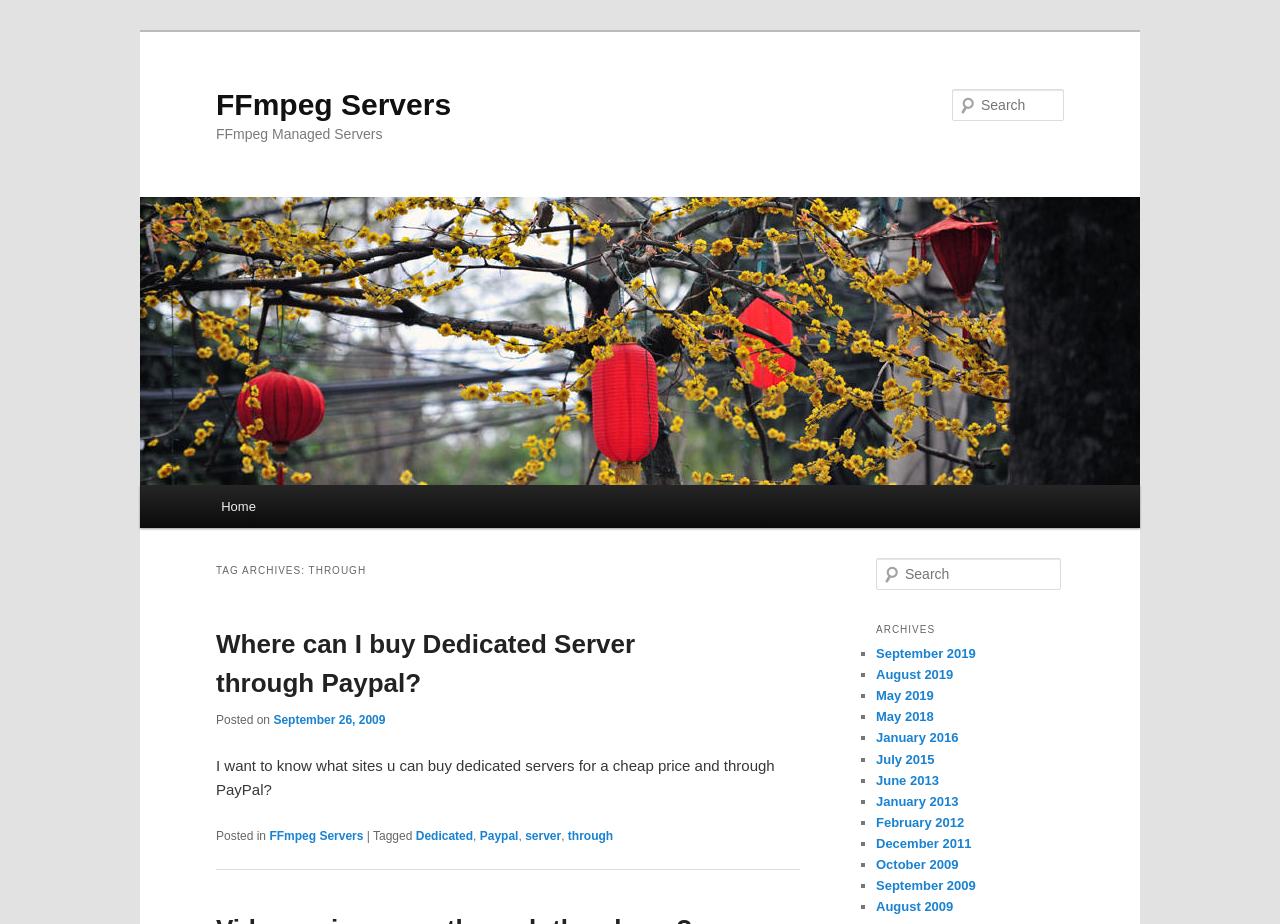What is the topic of the first article on the webpage?
Answer the question with a detailed explanation, including all necessary information.

The first article on the webpage has a heading that reads 'Where can I buy Dedicated Server through Paypal?', which suggests that the topic of the article is related to purchasing dedicated servers using PayPal.